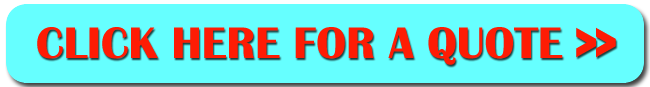What area do the plastering services cater to?
Look at the screenshot and respond with a single word or phrase.

Selston and surrounding areas